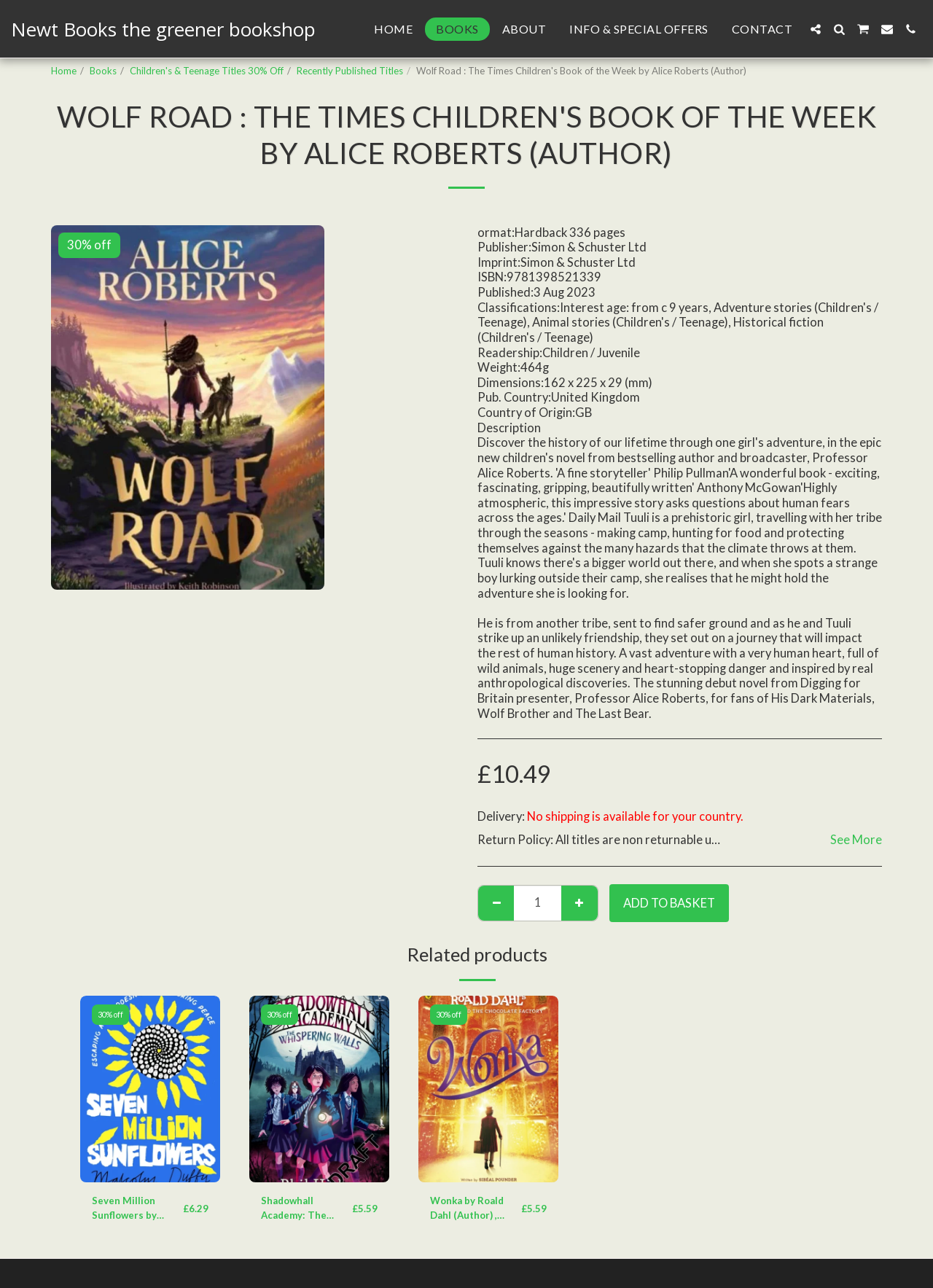Show me the bounding box coordinates of the clickable region to achieve the task as per the instruction: "Click HOME".

[0.389, 0.013, 0.454, 0.031]